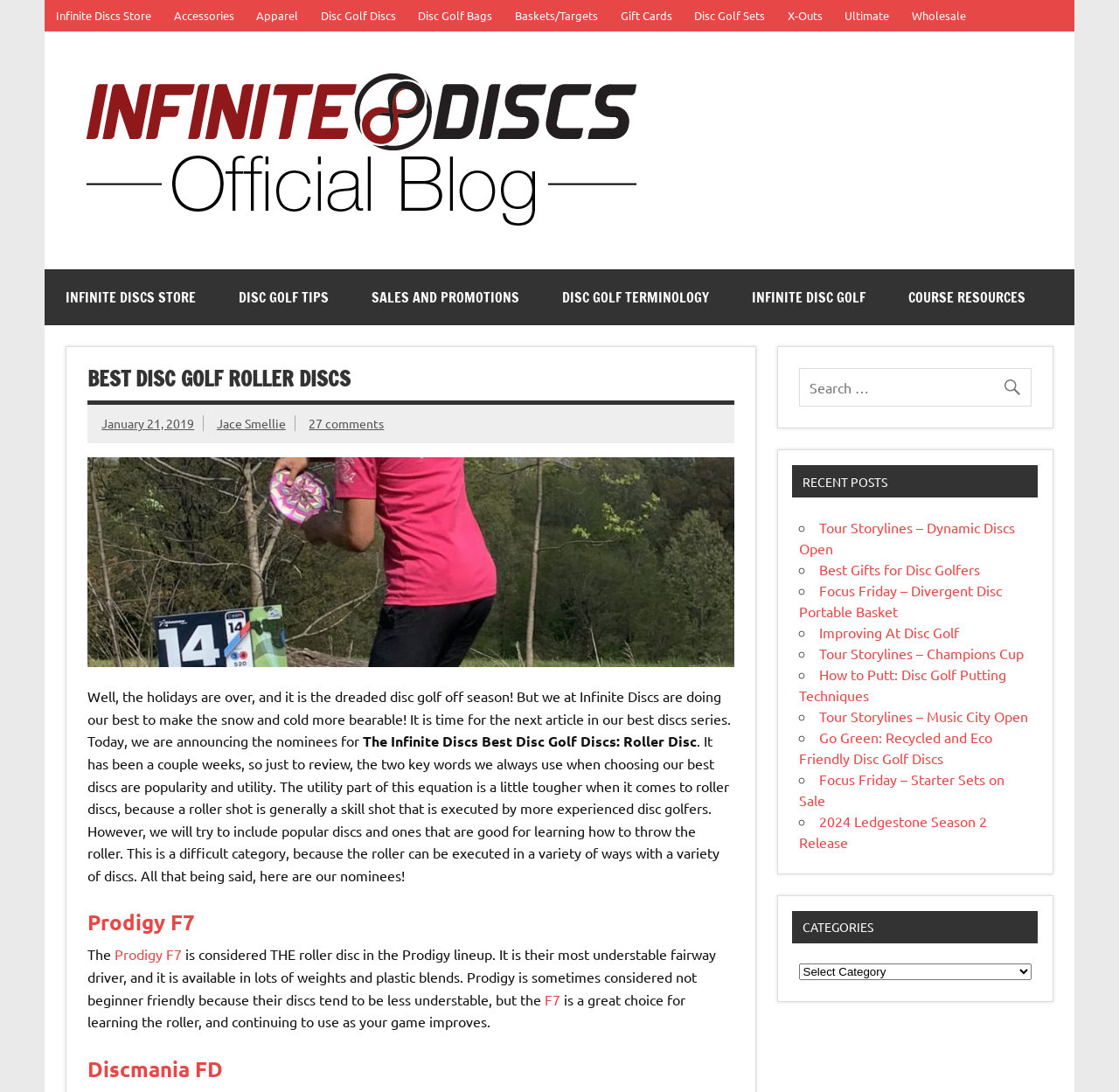Show the bounding box coordinates for the element that needs to be clicked to execute the following instruction: "Compare this product". Provide the coordinates in the form of four float numbers between 0 and 1, i.e., [left, top, right, bottom].

None